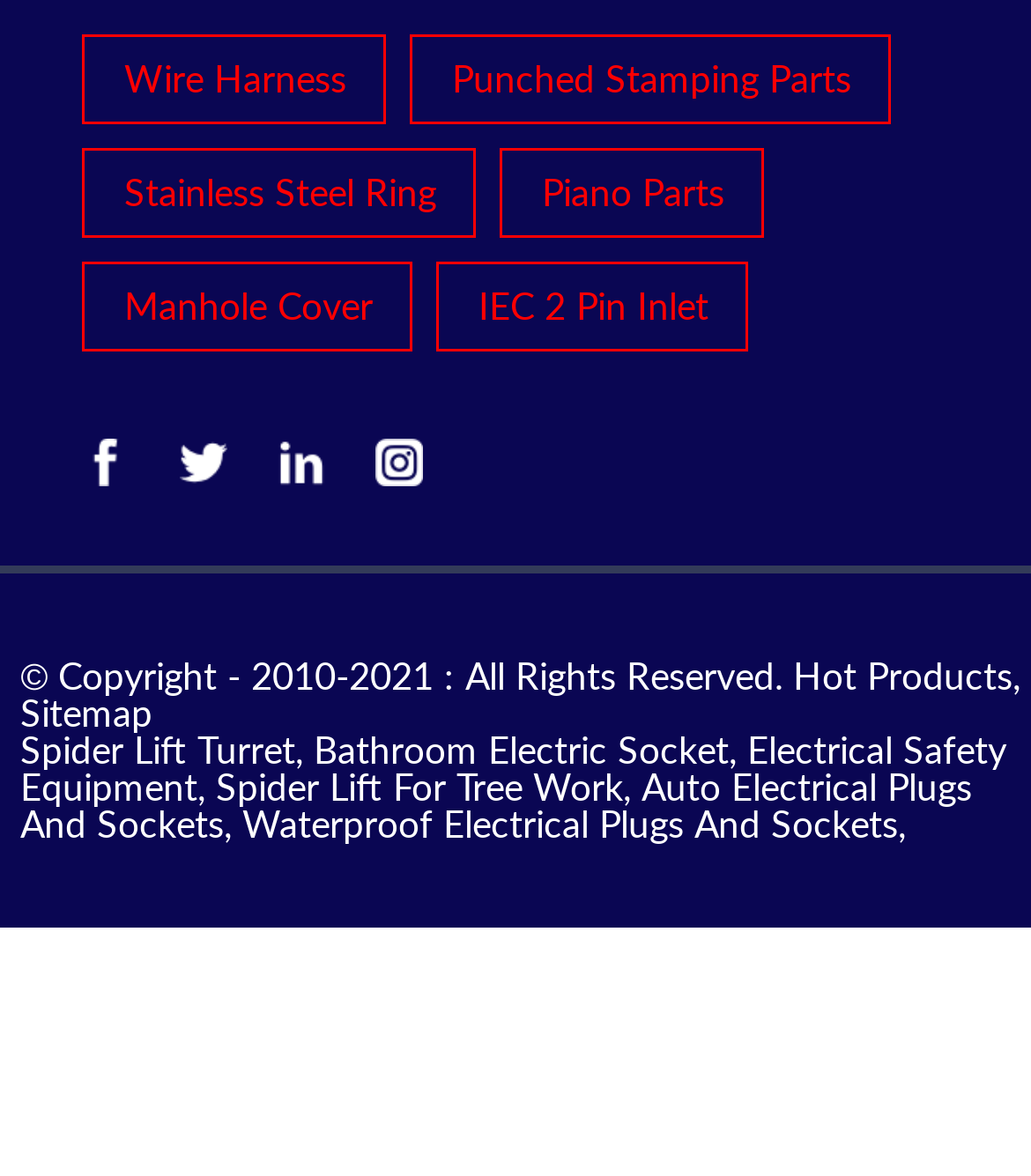Locate the bounding box coordinates of the region to be clicked to comply with the following instruction: "Click on Wire Harness". The coordinates must be four float numbers between 0 and 1, in the form [left, top, right, bottom].

[0.079, 0.029, 0.374, 0.106]